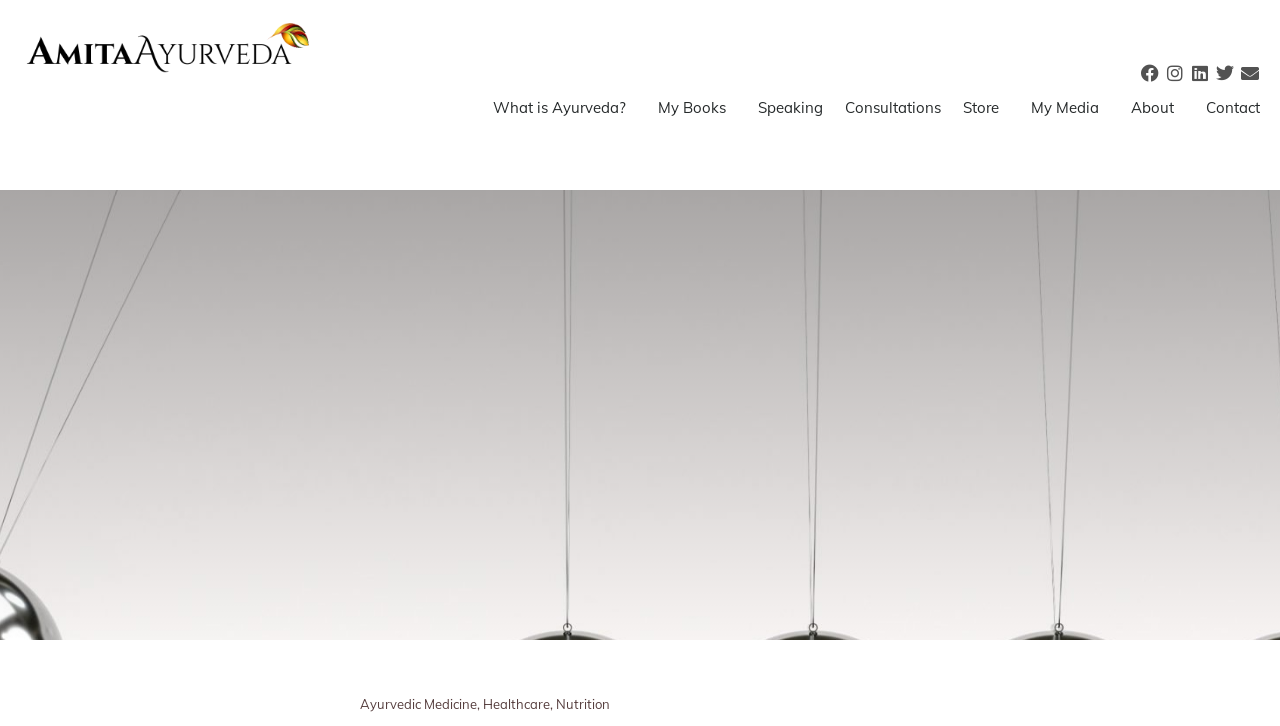Please respond to the question with a concise word or phrase:
What are the main categories in the menu?

7 categories